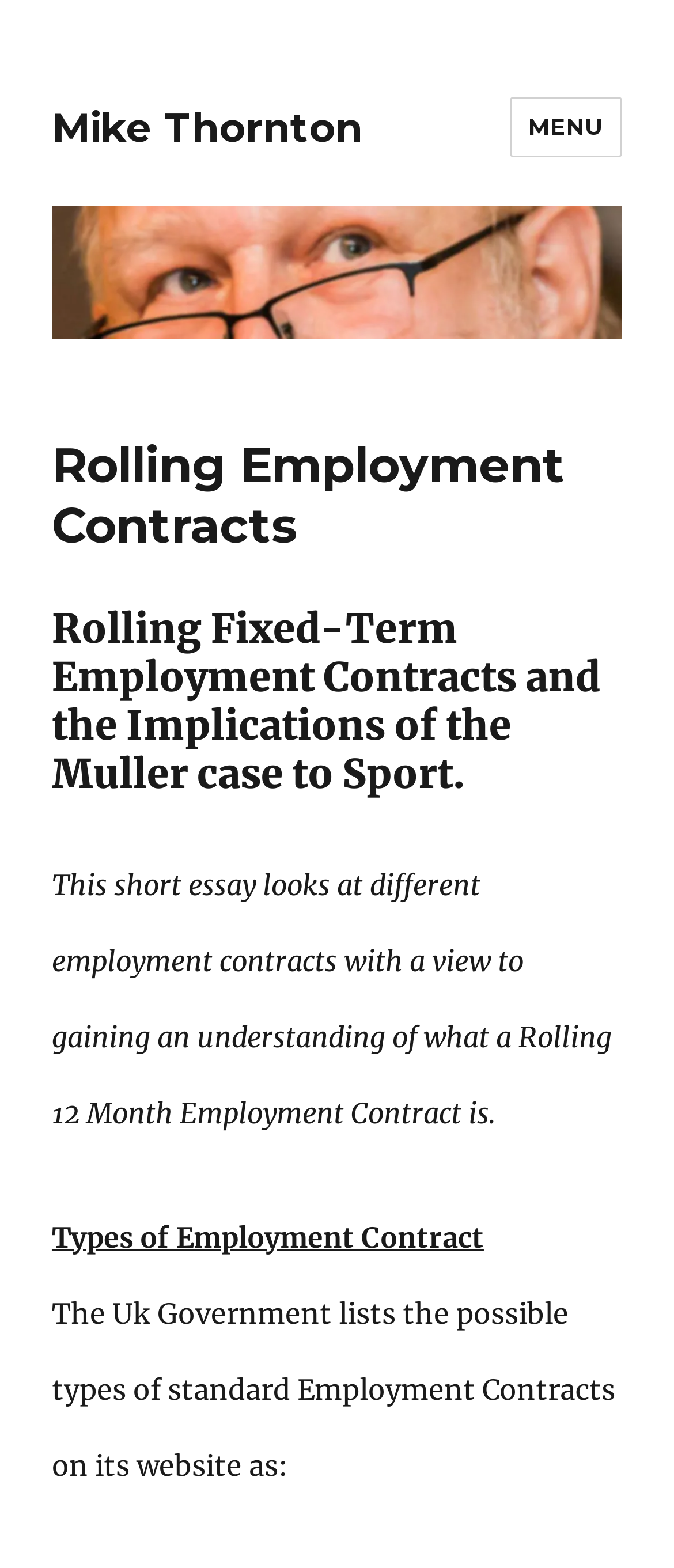Can you determine the main header of this webpage?

Rolling Employment Contracts